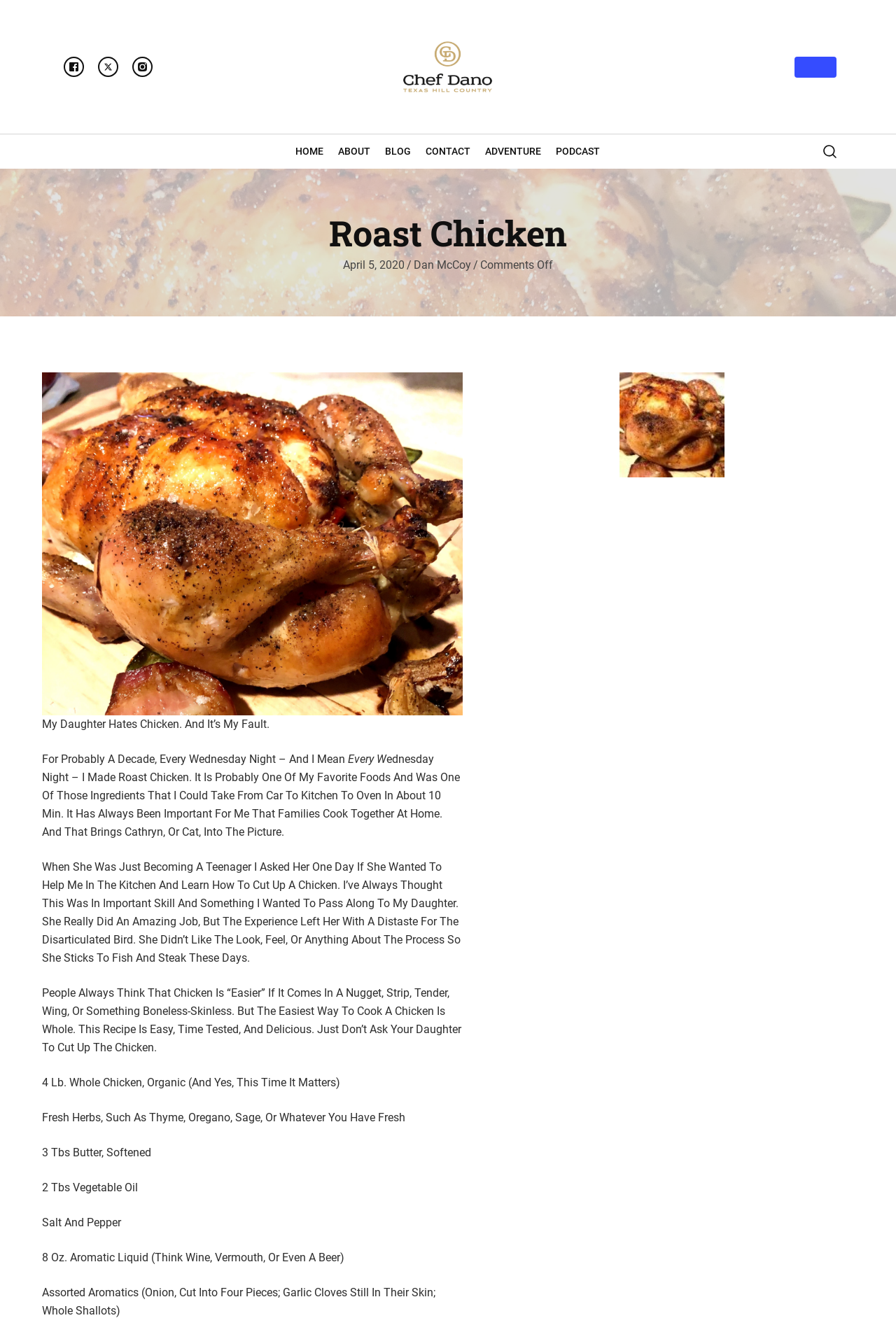Respond with a single word or phrase:
How many links are in the navigation menu?

6